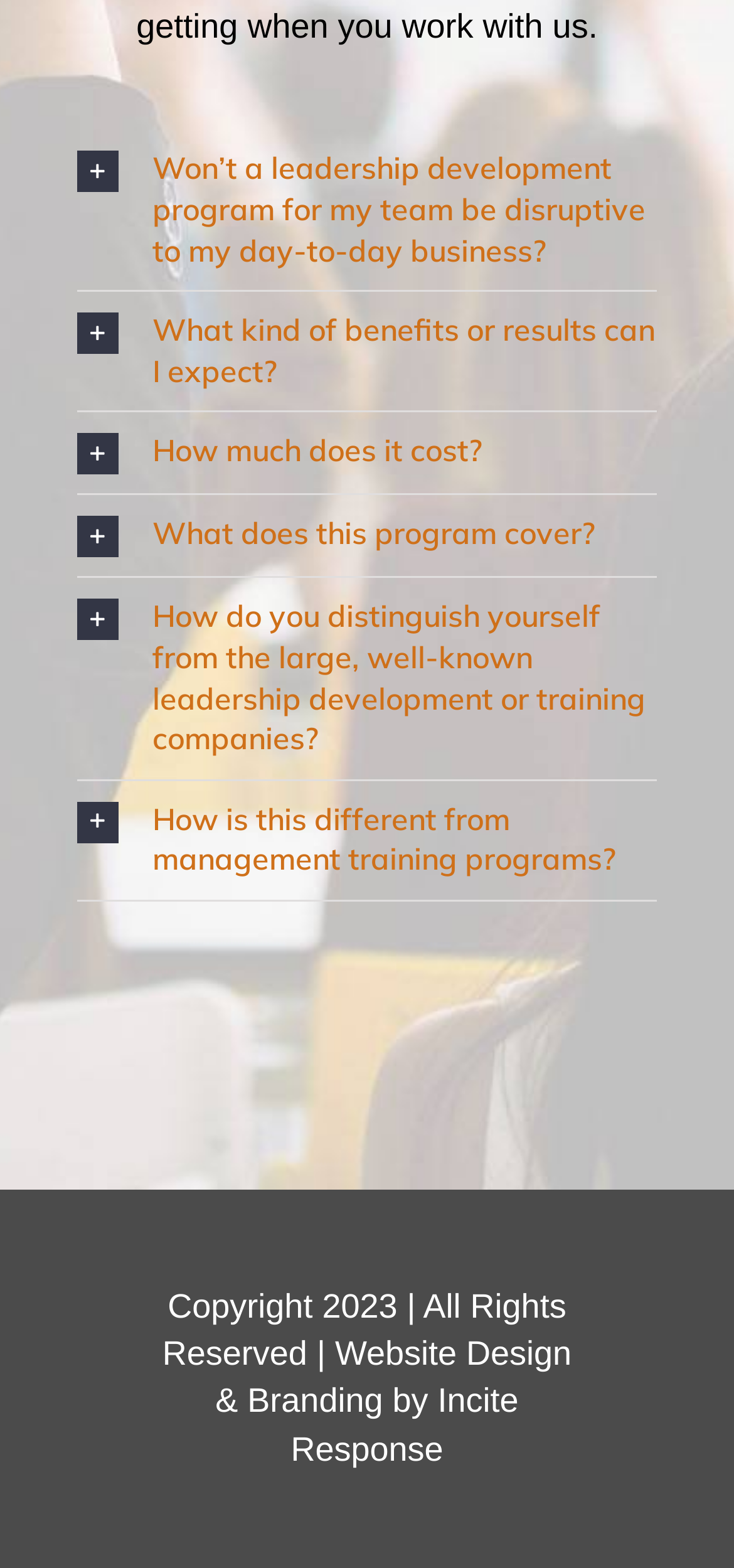Extract the bounding box coordinates for the UI element described by the text: "Incite Response". The coordinates should be in the form of [left, top, right, bottom] with values between 0 and 1.

[0.396, 0.882, 0.707, 0.936]